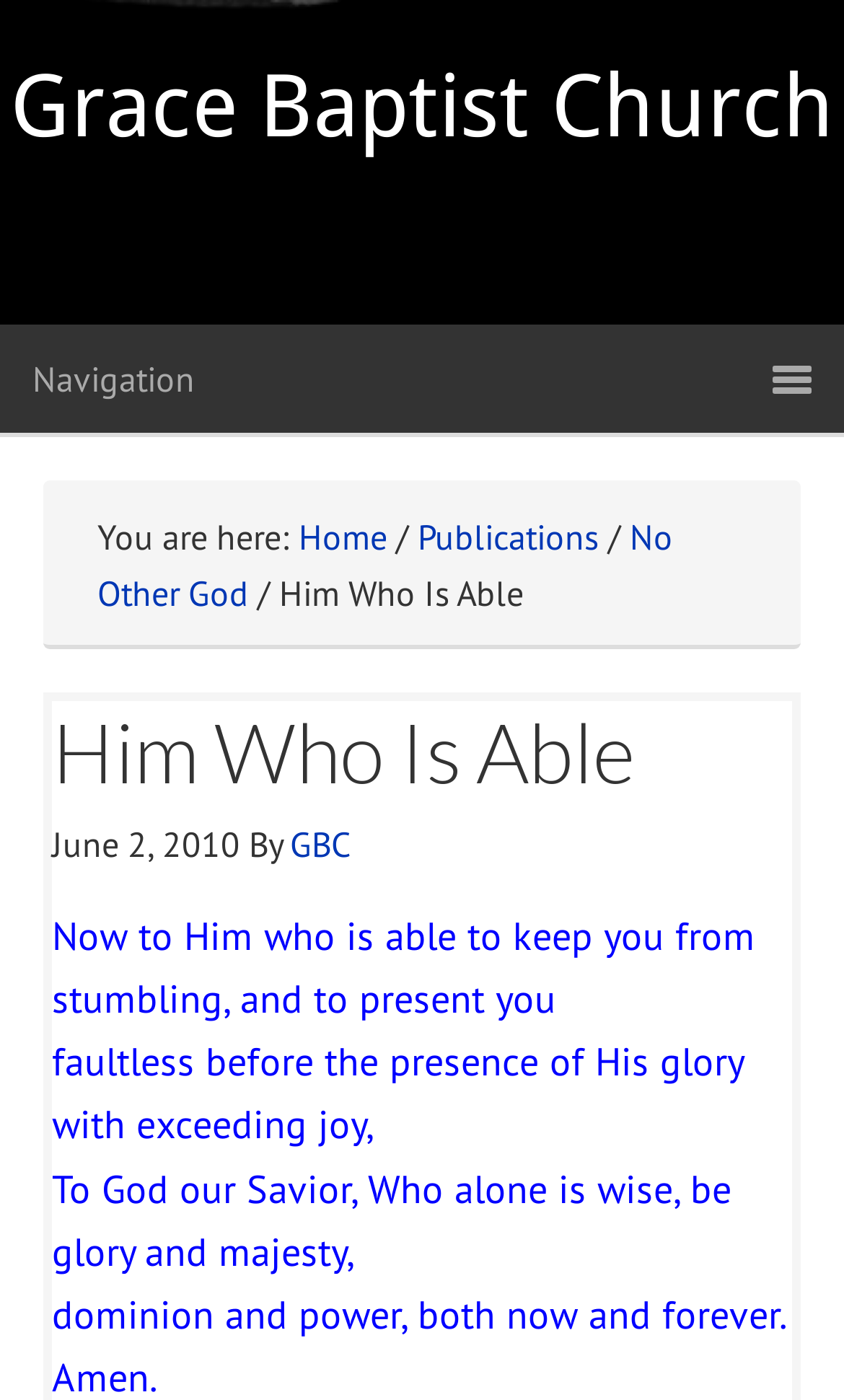Identify the webpage's primary heading and generate its text.

Him Who Is Able